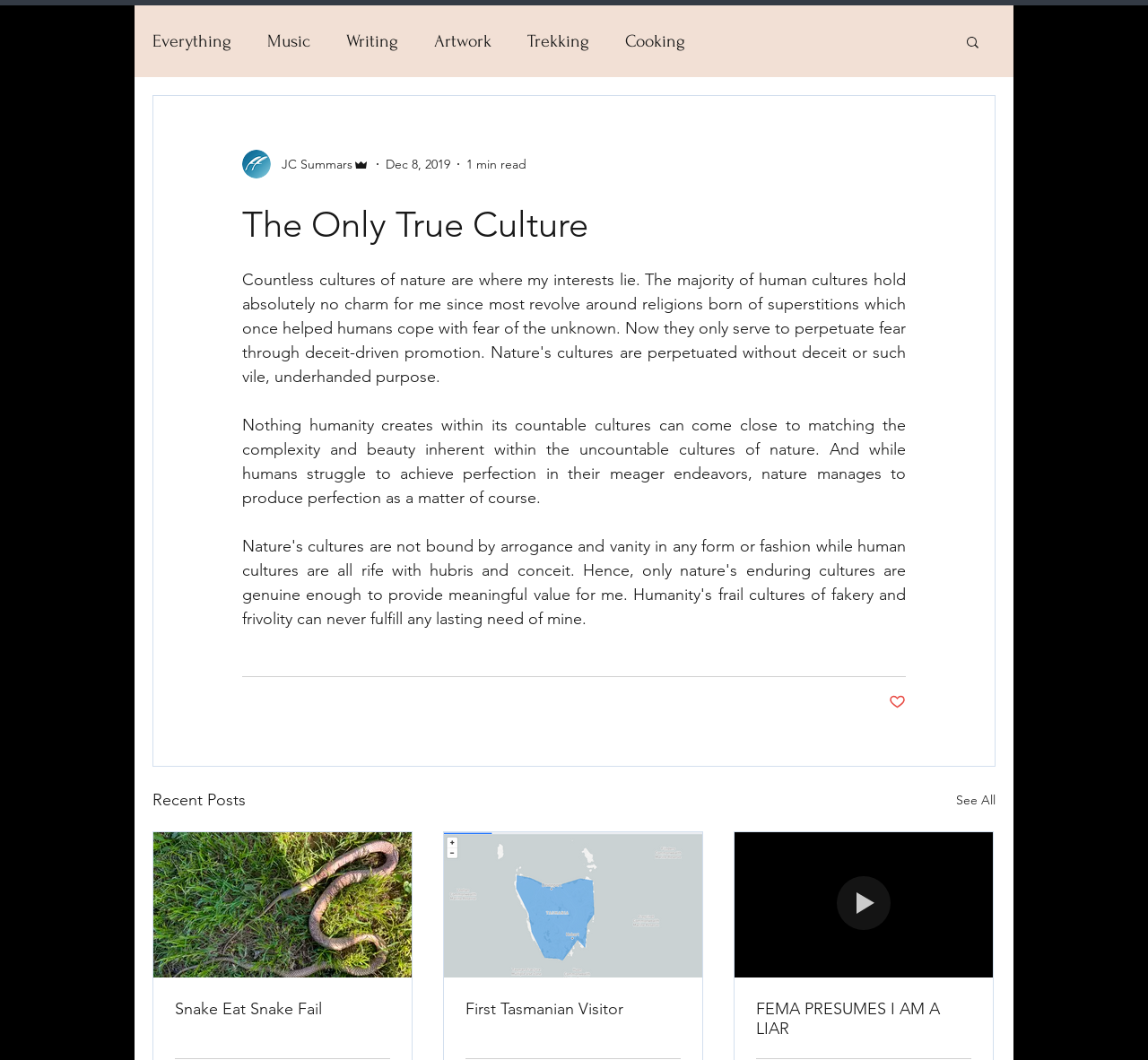Can you specify the bounding box coordinates of the area that needs to be clicked to fulfill the following instruction: "Click on the 'See All' link"?

[0.833, 0.743, 0.867, 0.767]